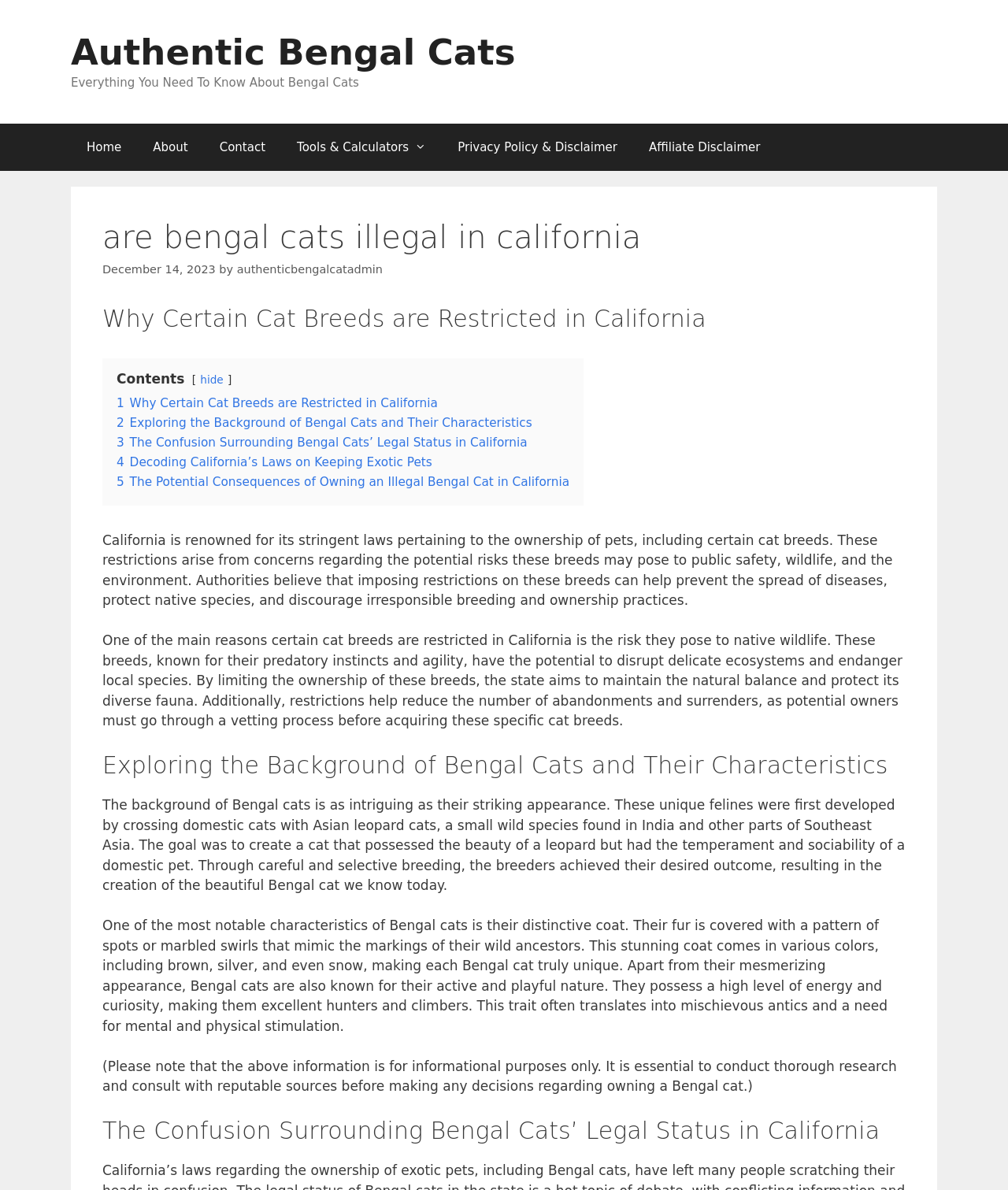Specify the bounding box coordinates of the element's area that should be clicked to execute the given instruction: "Click the 'Tools & Calculators' link". The coordinates should be four float numbers between 0 and 1, i.e., [left, top, right, bottom].

[0.279, 0.104, 0.438, 0.143]